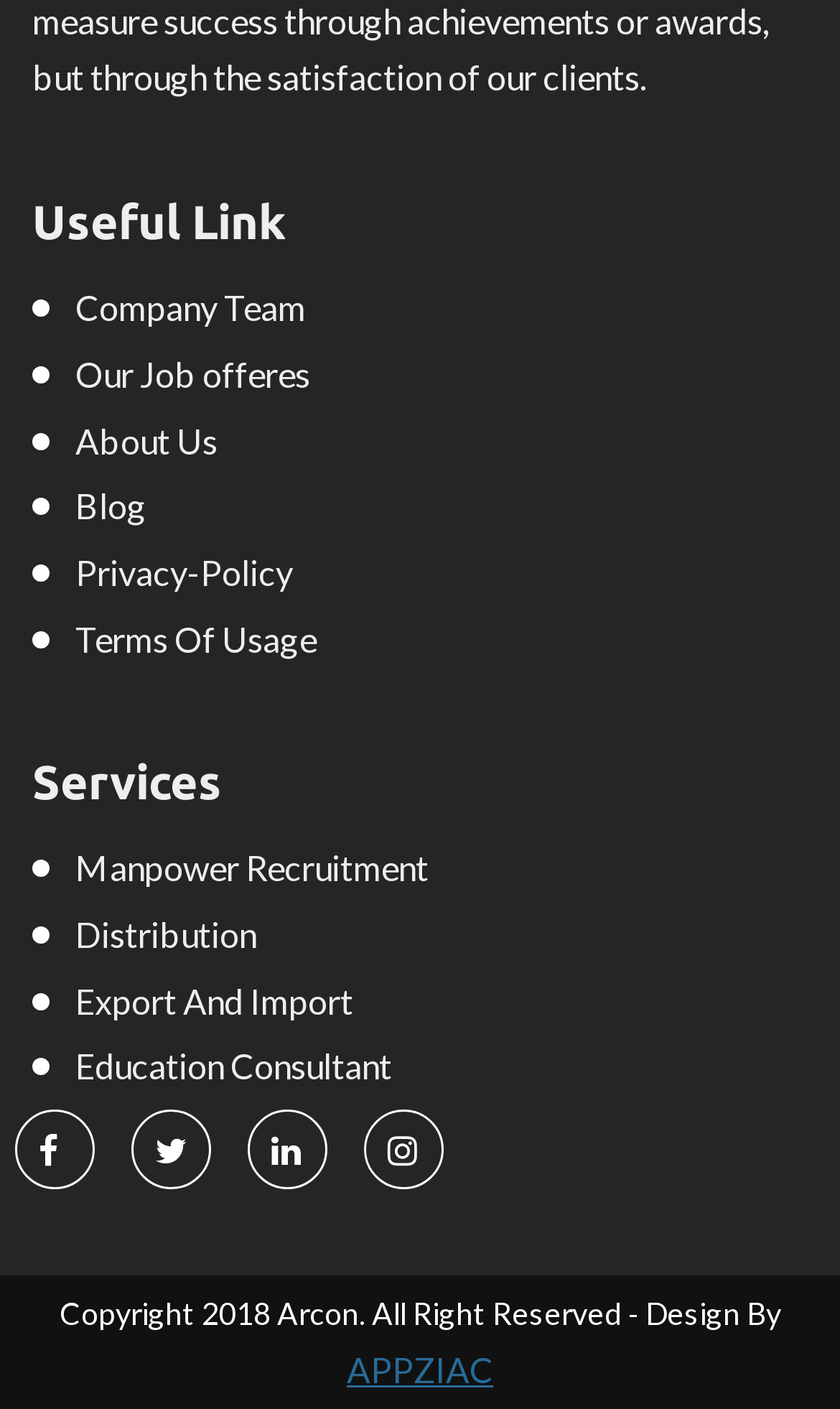Please provide the bounding box coordinates for the element that needs to be clicked to perform the following instruction: "Explore manpower recruitment services". The coordinates should be given as four float numbers between 0 and 1, i.e., [left, top, right, bottom].

[0.038, 0.601, 0.51, 0.63]